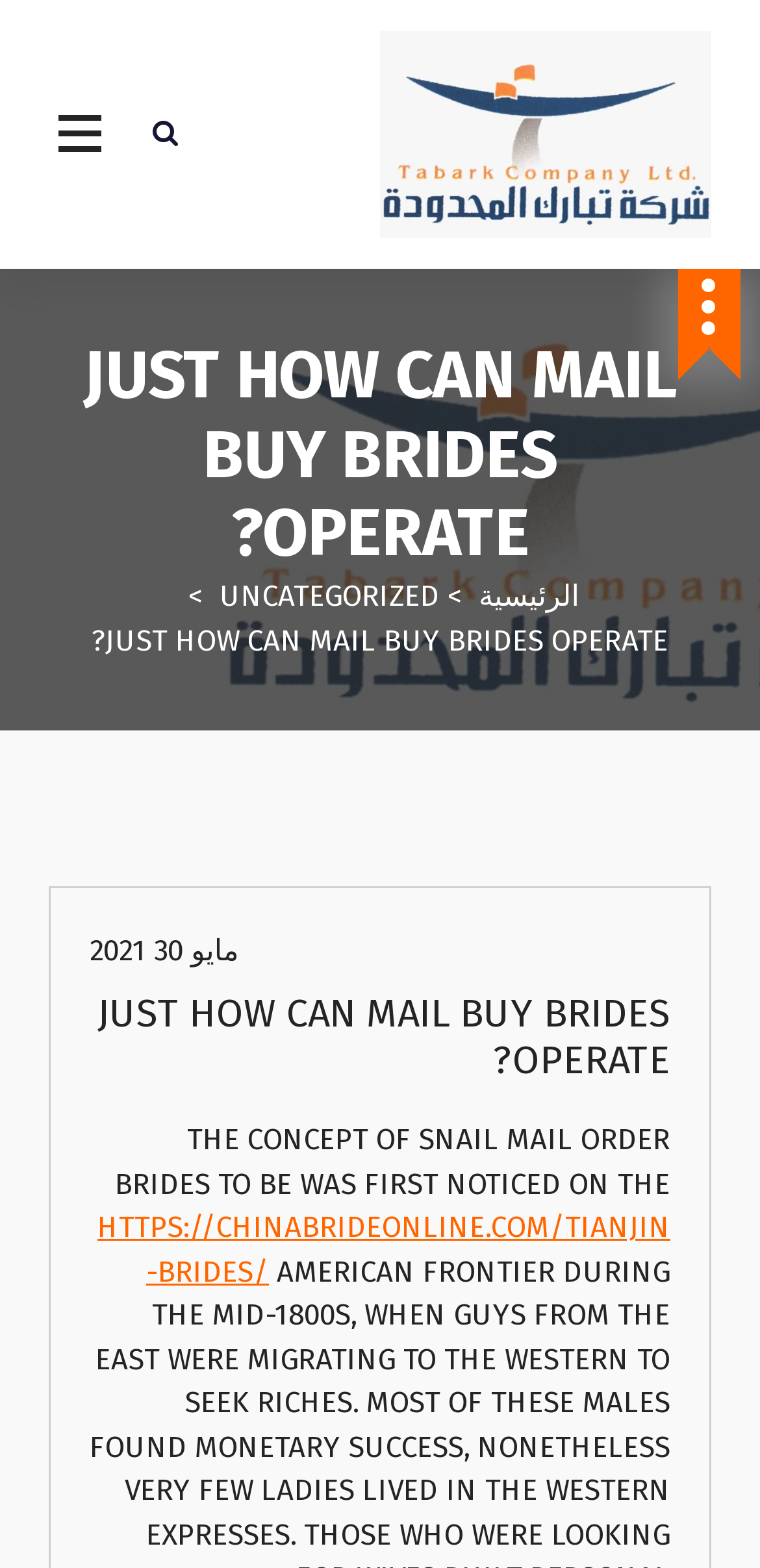Answer in one word or a short phrase: 
What is the text above the link 'UNCATEGORIZED'?

JUST HOW CAN MAIL BUY BRIDES OPERATE?